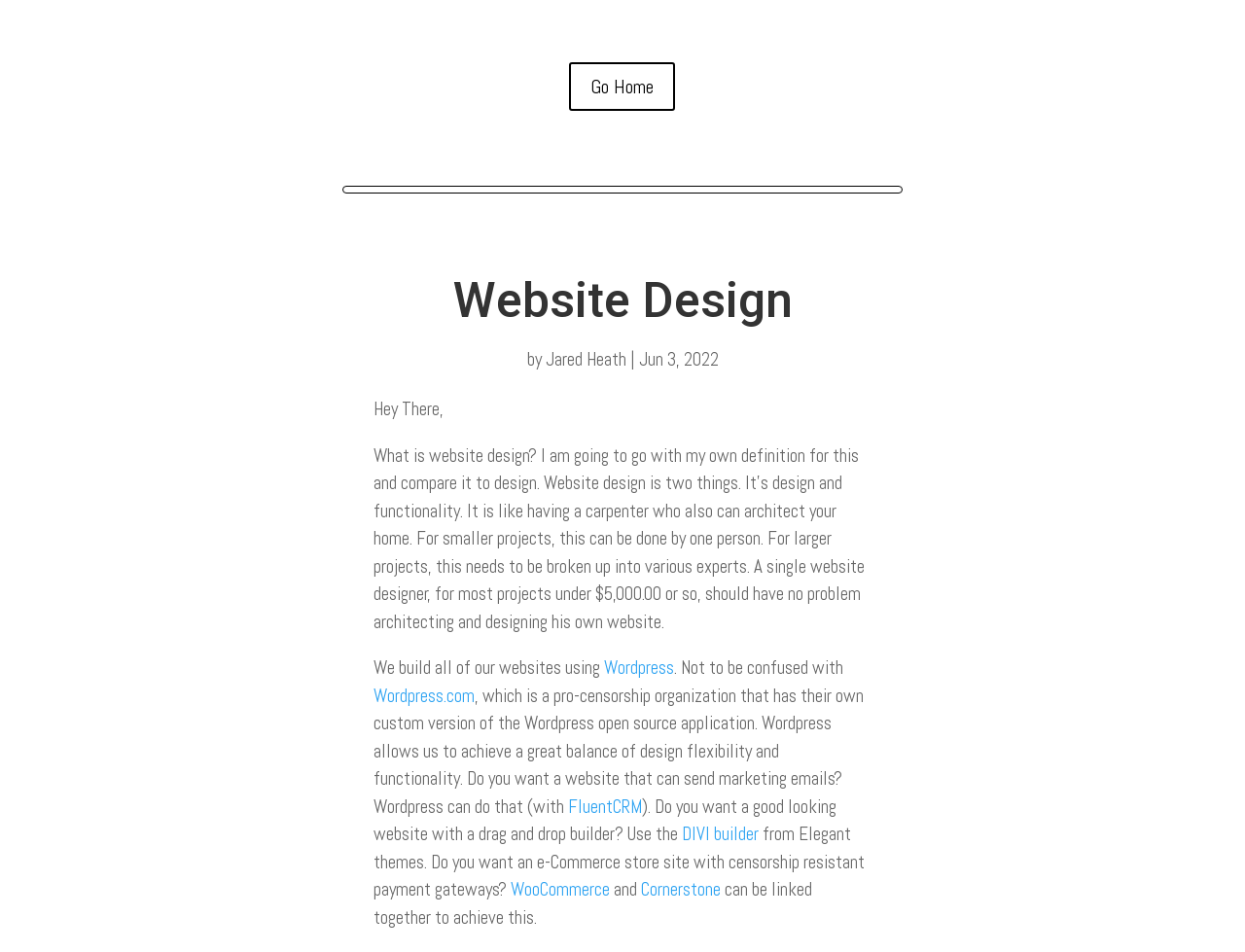Please find the bounding box coordinates of the element that must be clicked to perform the given instruction: "Fill in the contact form". The coordinates should be four float numbers from 0 to 1, i.e., [left, top, right, bottom].

None